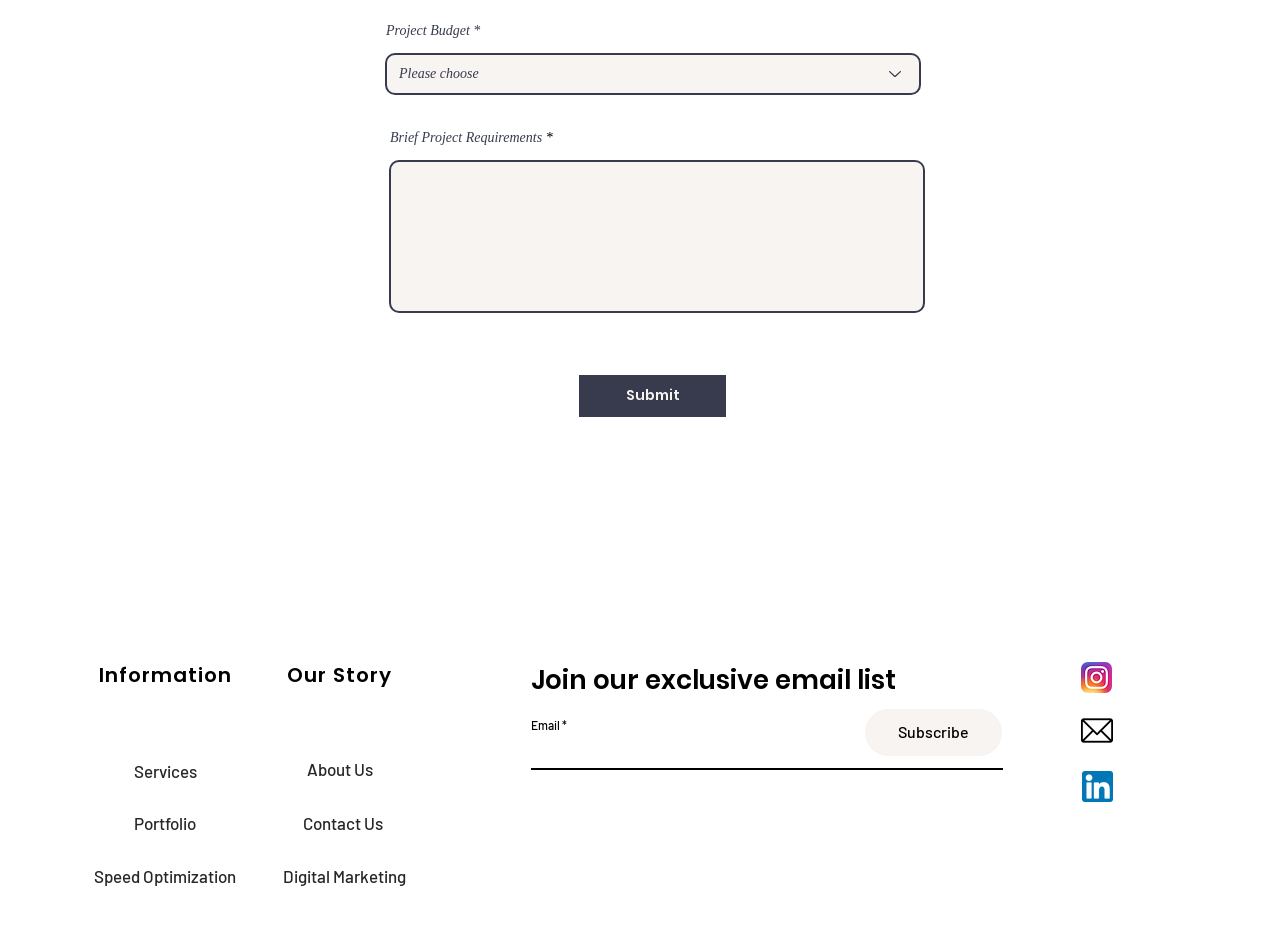Find the bounding box coordinates for the element described here: "parent_node: Brief Project Requirements placeholder=""".

[0.304, 0.169, 0.723, 0.331]